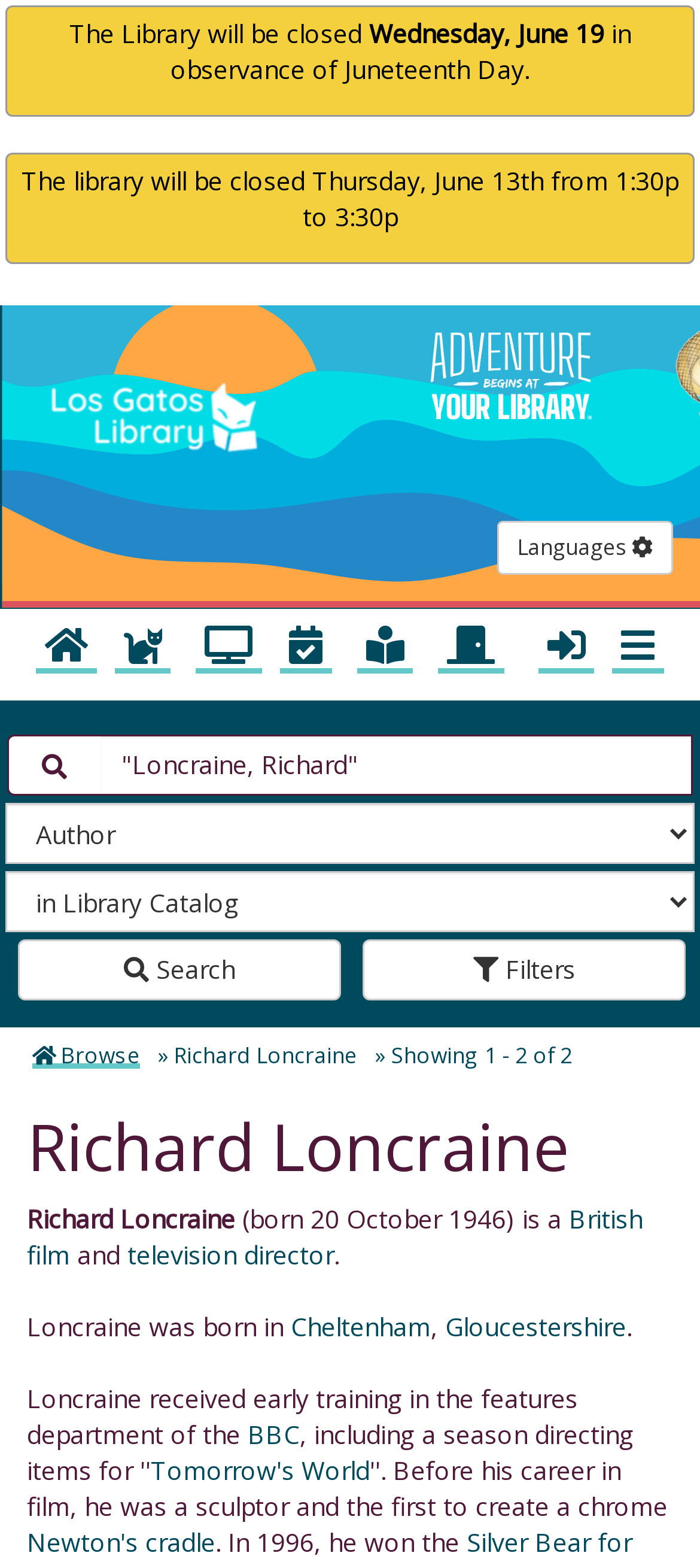Refer to the image and answer the question with as much detail as possible: What is the location where Richard Loncraine was born?

I found the answer by reading the text that describes Richard Loncraine's birthplace, which mentions that he was born in 'Cheltenham, Gloucestershire'.